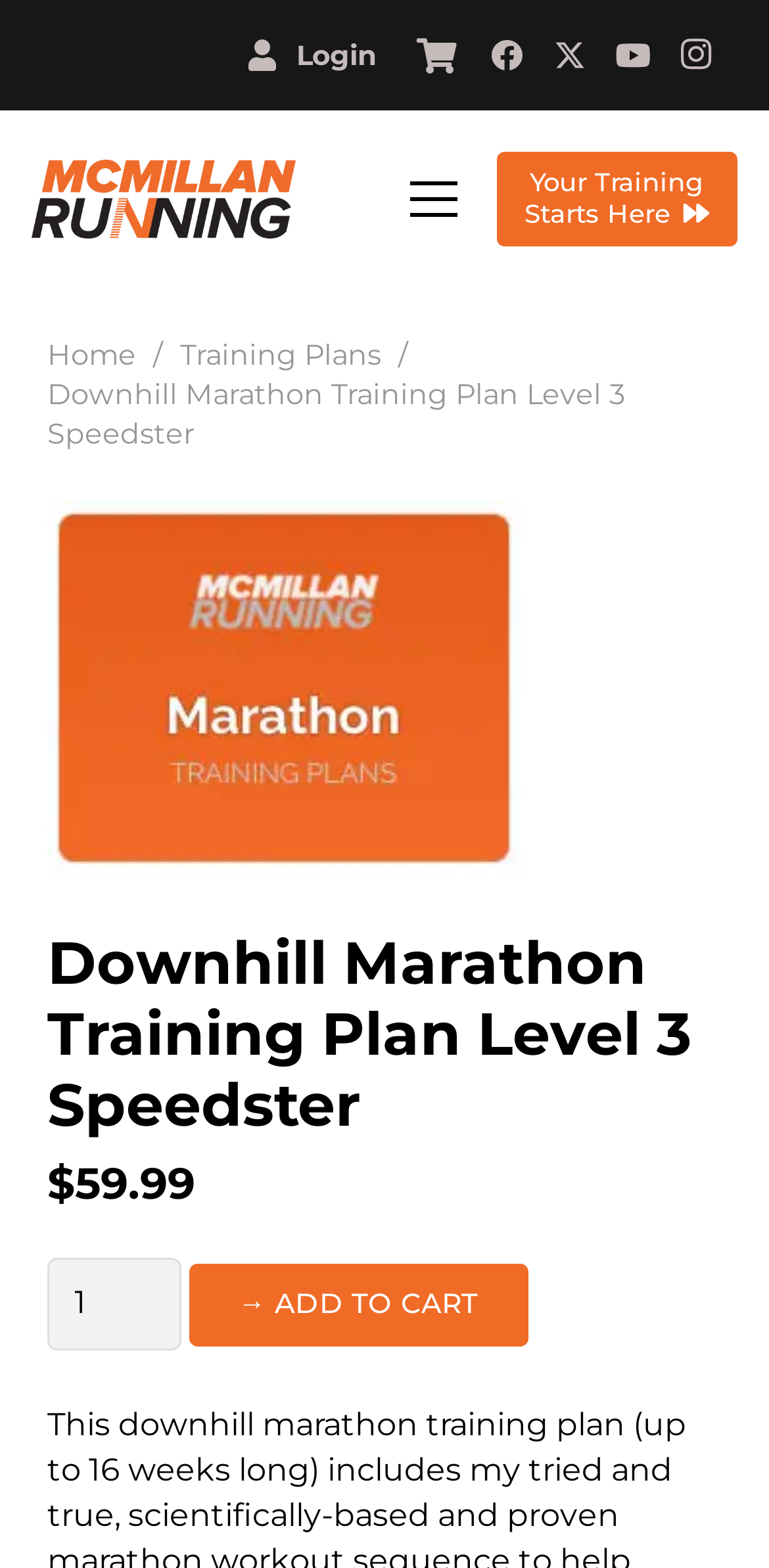Please locate the bounding box coordinates of the element that should be clicked to complete the given instruction: "Login to the website".

[0.375, 0.004, 0.501, 0.067]